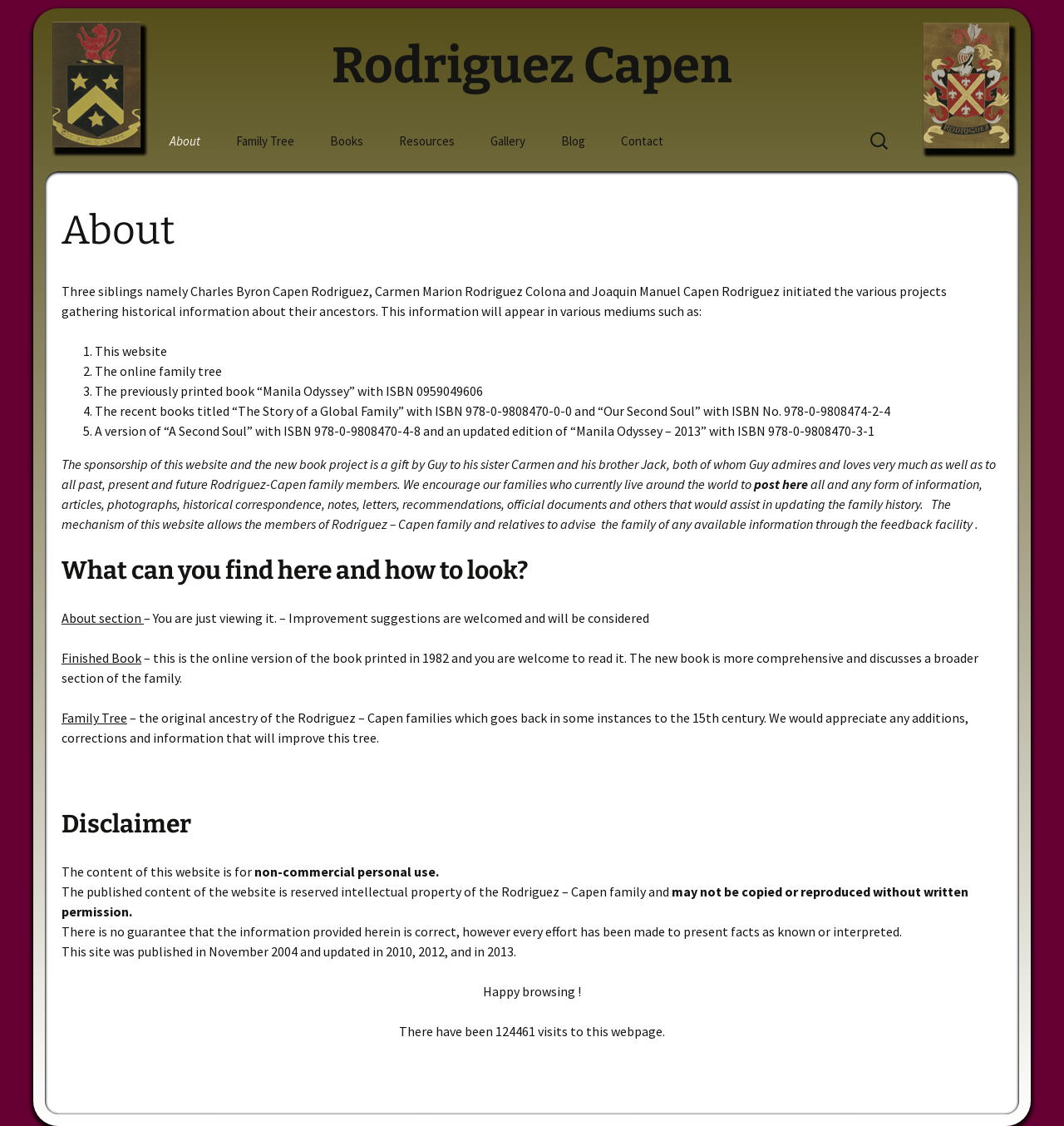Locate the bounding box coordinates of the area to click to fulfill this instruction: "Read the 'Disclaimer' section". The bounding box should be presented as four float numbers between 0 and 1, in the order [left, top, right, bottom].

[0.058, 0.718, 0.942, 0.747]